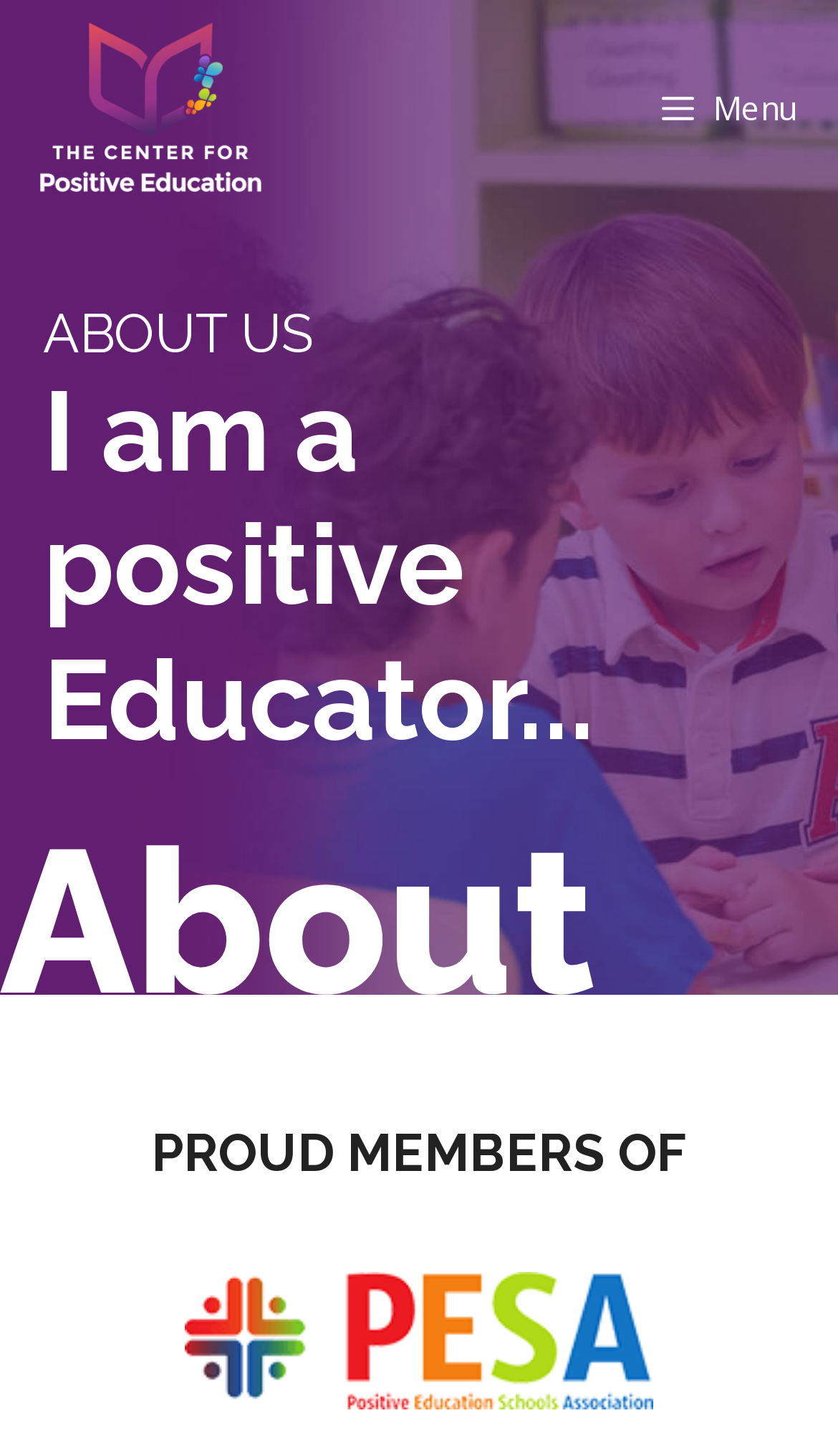How many headings are there on the page?
Using the image, answer in one word or phrase.

4